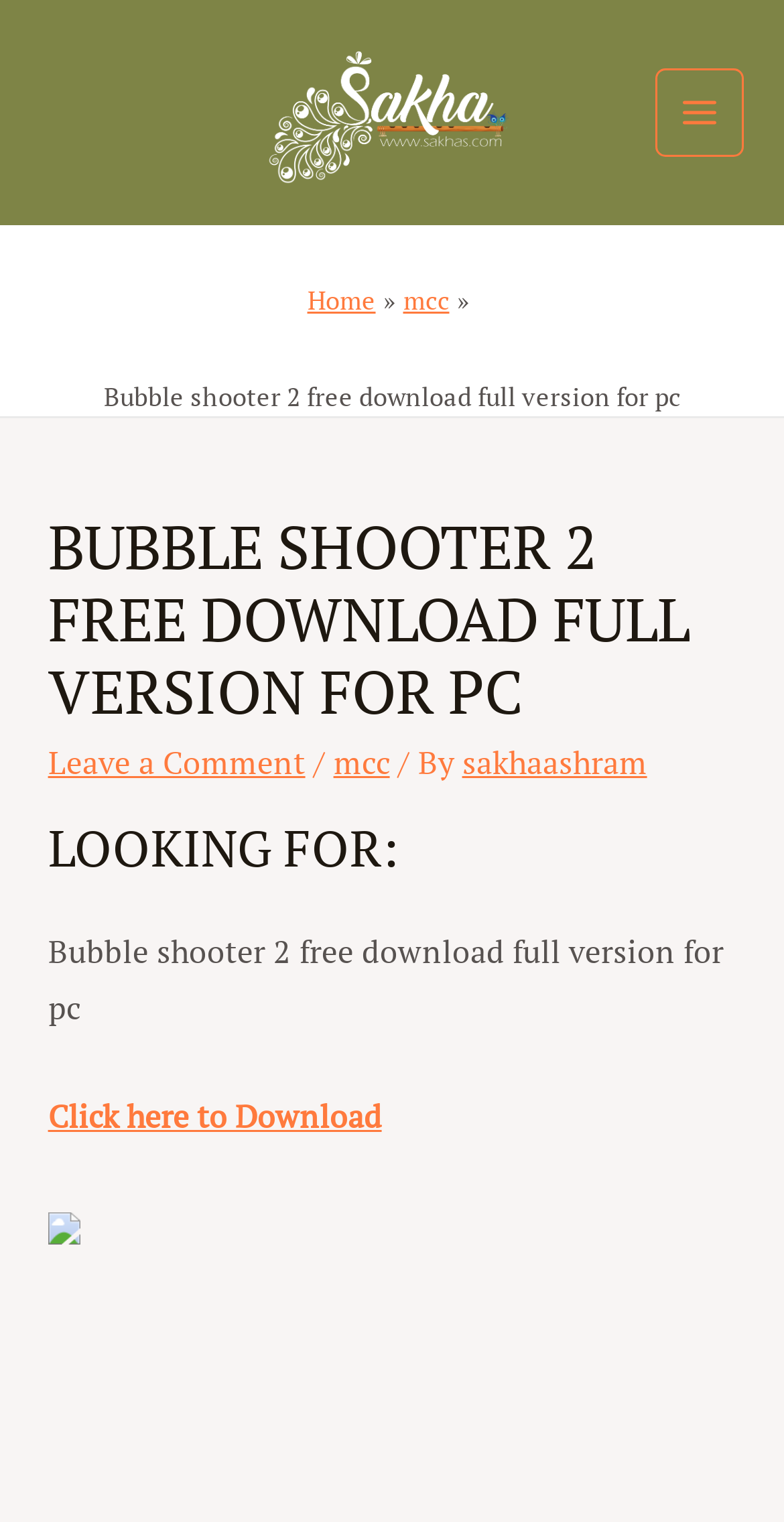Can you find the bounding box coordinates for the element that needs to be clicked to execute this instruction: "Leave a comment"? The coordinates should be given as four float numbers between 0 and 1, i.e., [left, top, right, bottom].

[0.061, 0.488, 0.389, 0.514]